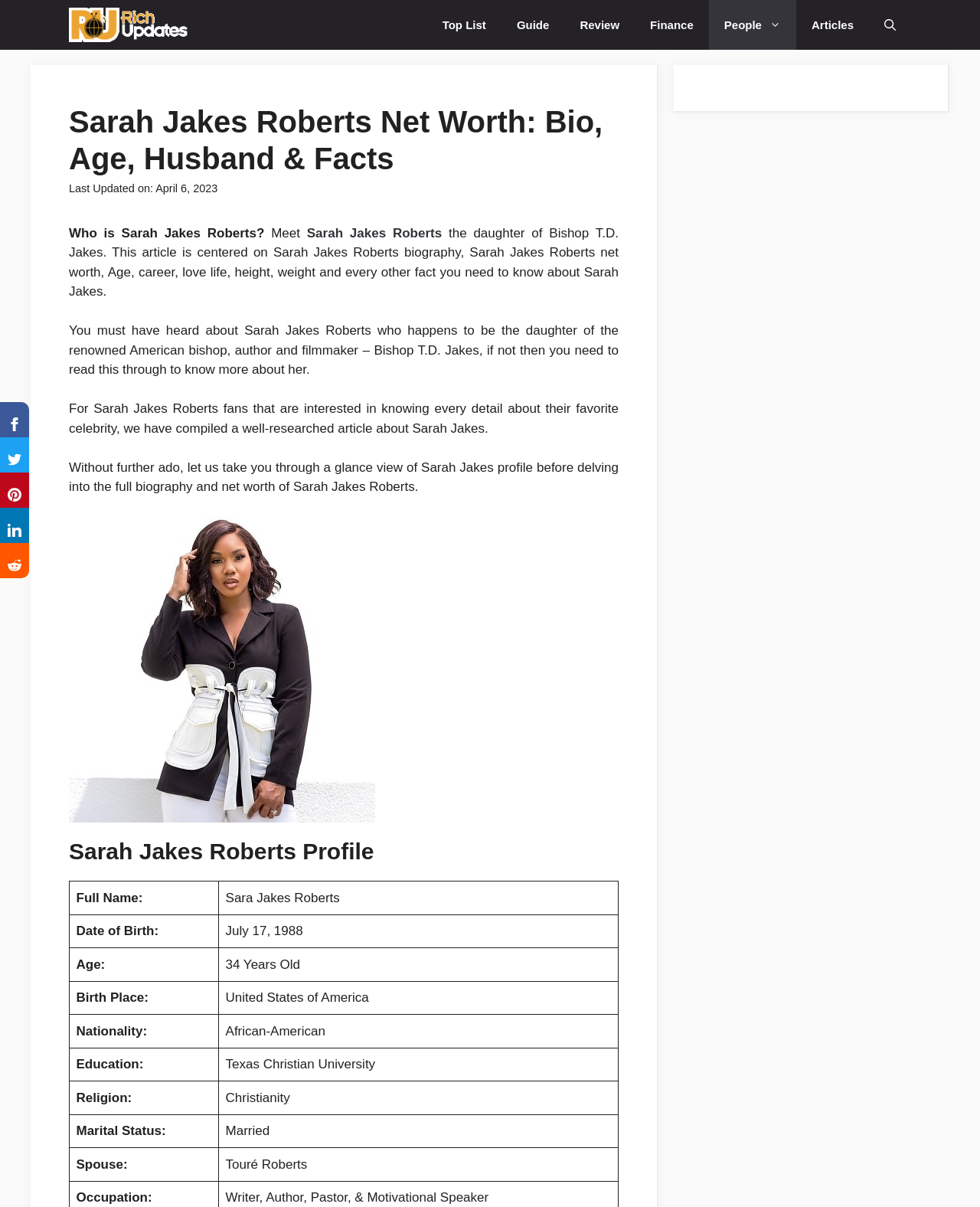Pinpoint the bounding box coordinates of the clickable area needed to execute the instruction: "Open the 'Search Bar'". The coordinates should be specified as four float numbers between 0 and 1, i.e., [left, top, right, bottom].

[0.887, 0.0, 0.93, 0.041]